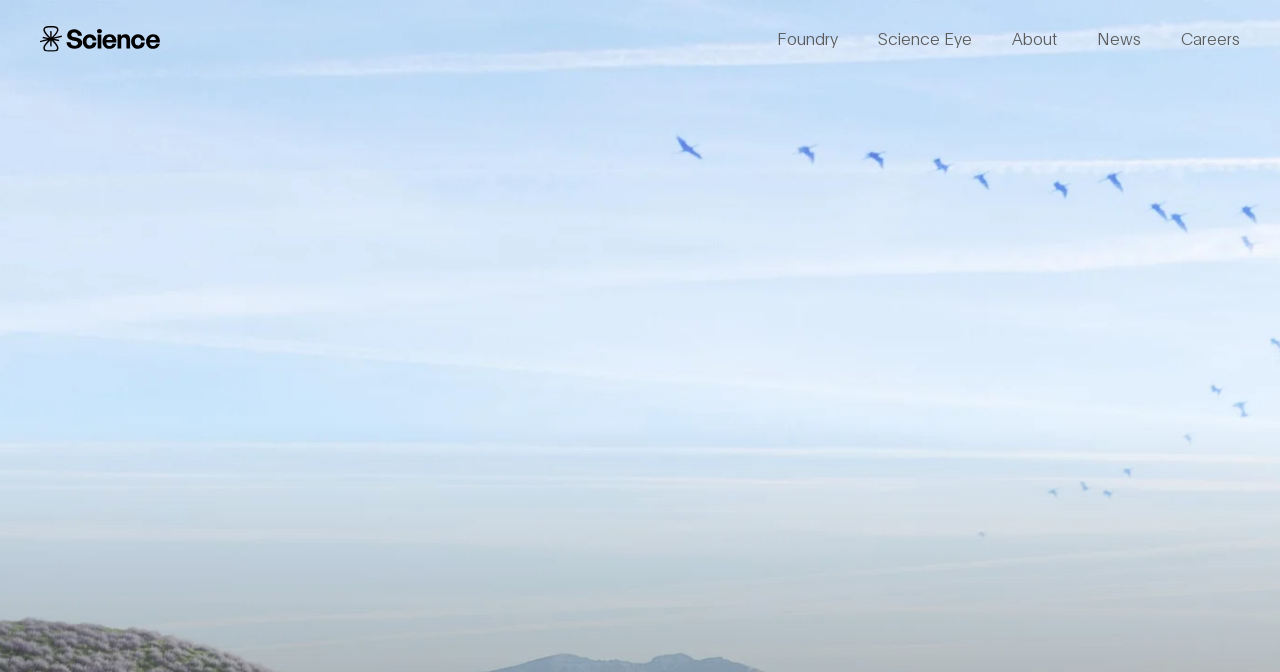Is there an image on the homepage?
Provide a thorough and detailed answer to the question.

I found an image element with bounding box coordinates [0.031, 0.039, 0.125, 0.077] which suggests that there is an image on the homepage.